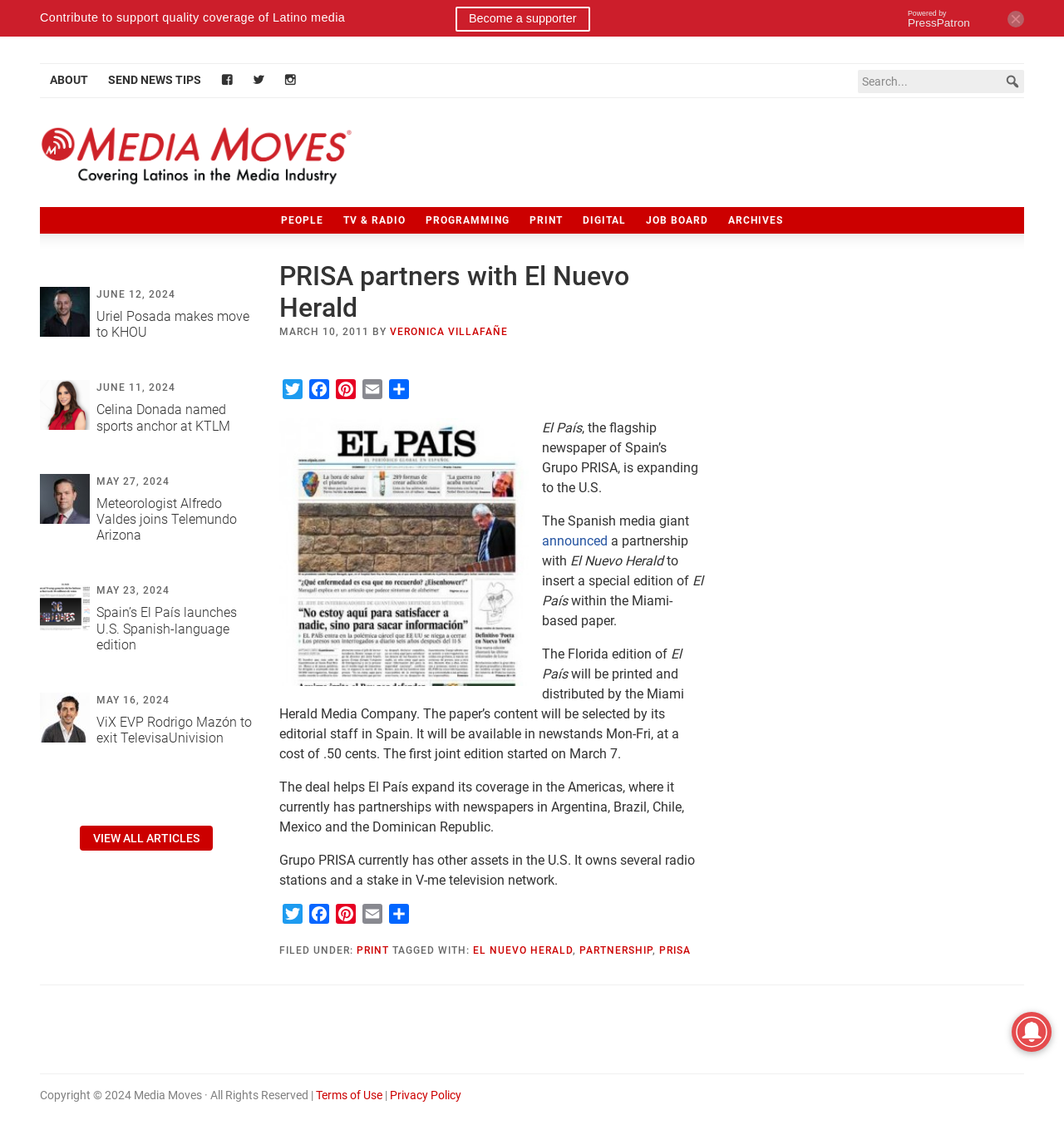Identify the bounding box coordinates for the element you need to click to achieve the following task: "Share the article on Facebook". Provide the bounding box coordinates as four float numbers between 0 and 1, in the form [left, top, right, bottom].

[0.288, 0.335, 0.312, 0.358]